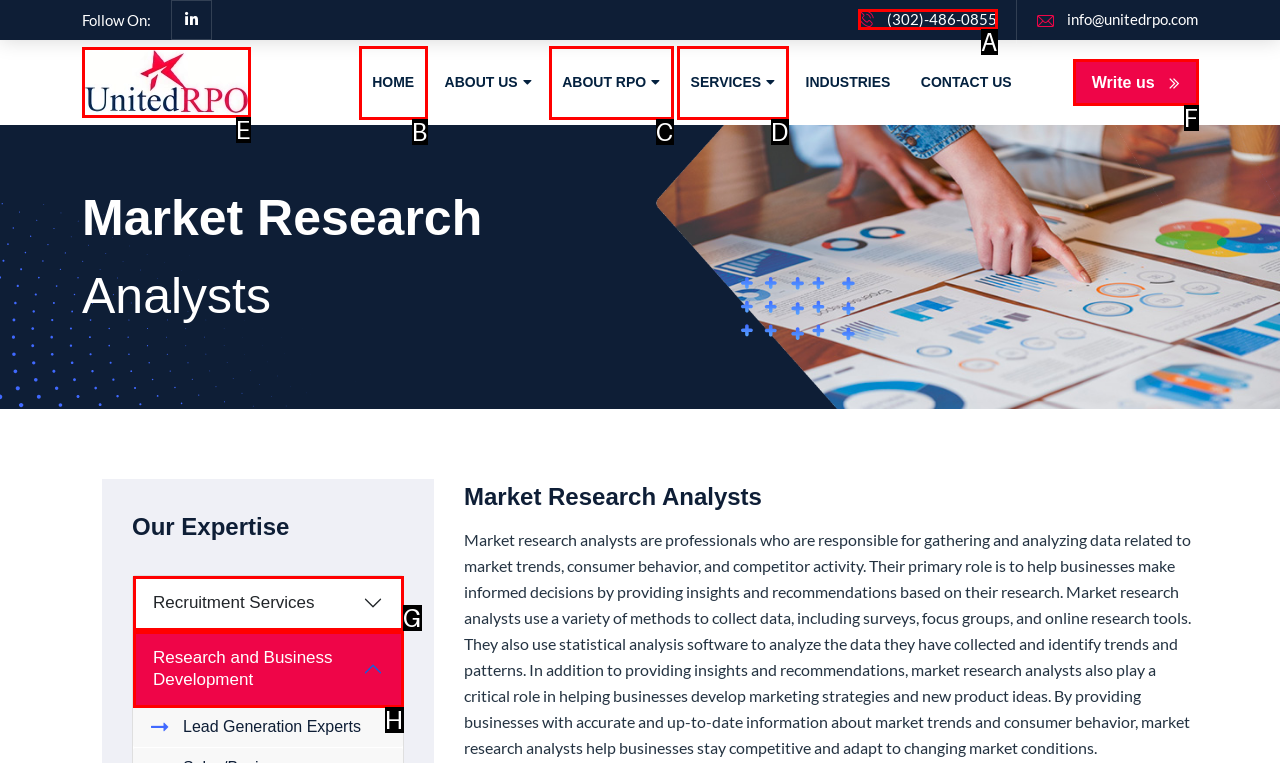Which lettered option should be clicked to achieve the task: Click on the Write us link? Choose from the given choices.

F